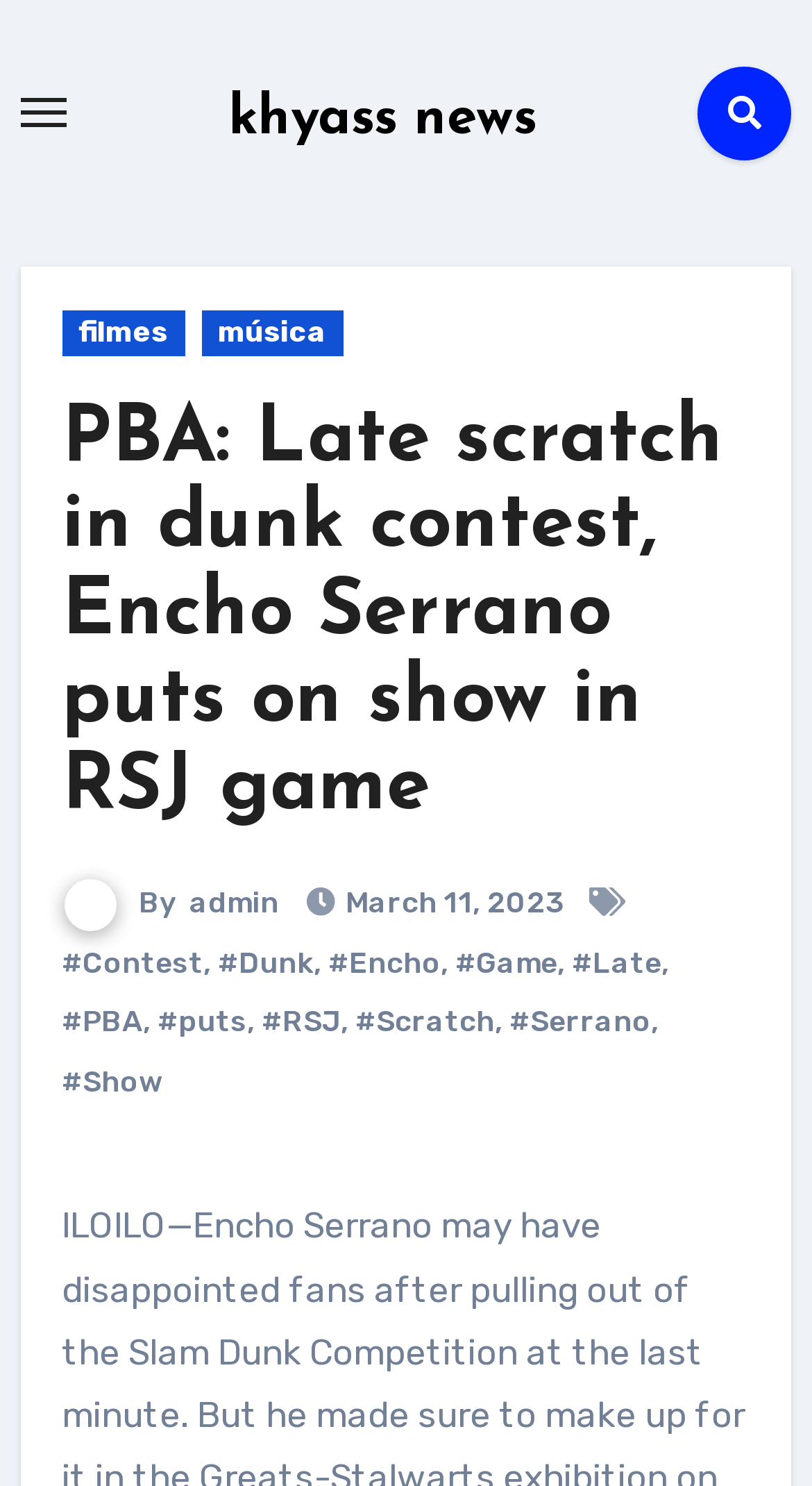Answer this question using a single word or a brief phrase:
What is the main topic of the article?

Encho Serrano's performance